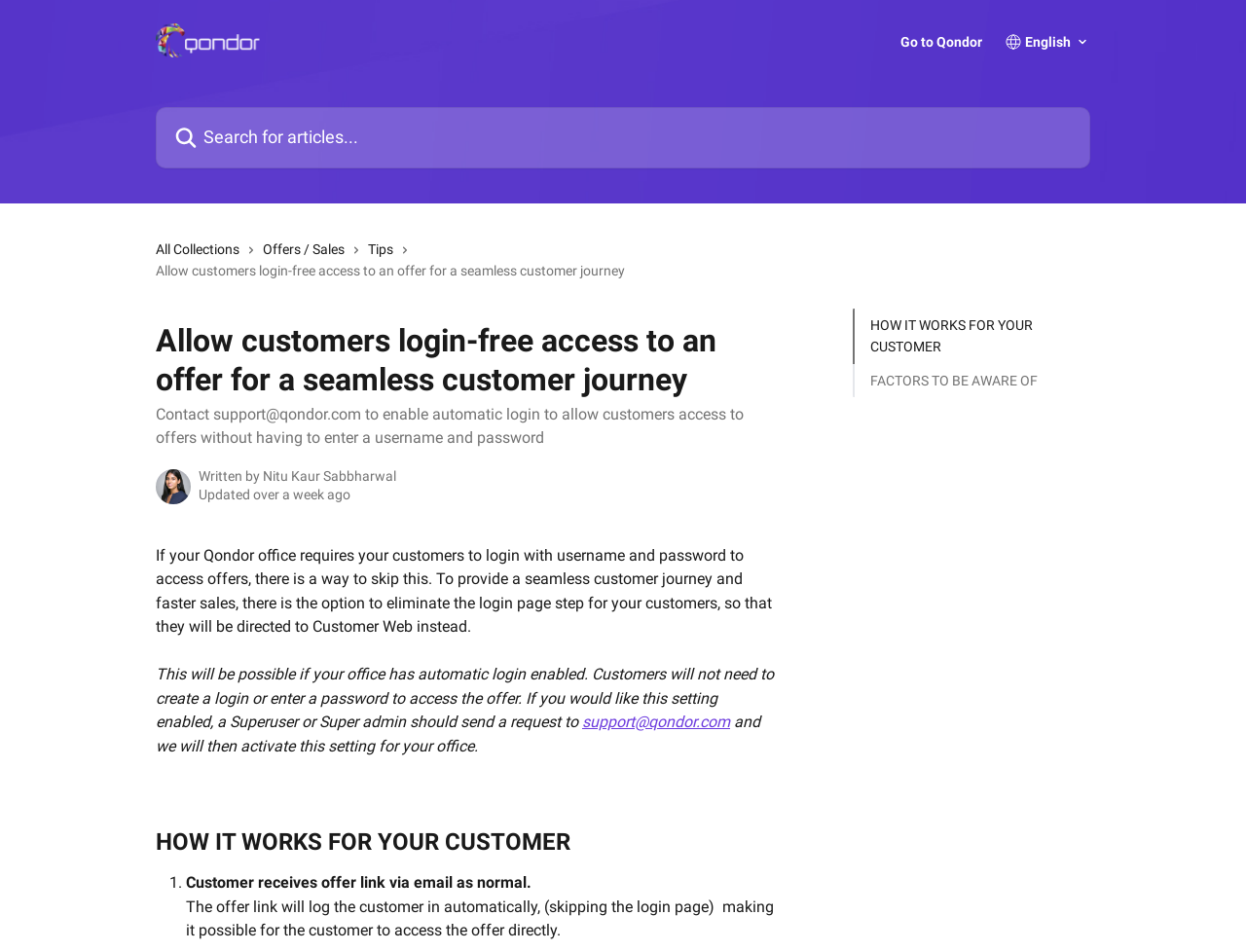Please determine the bounding box coordinates of the element to click in order to execute the following instruction: "Contact support". The coordinates should be four float numbers between 0 and 1, specified as [left, top, right, bottom].

[0.467, 0.749, 0.586, 0.768]